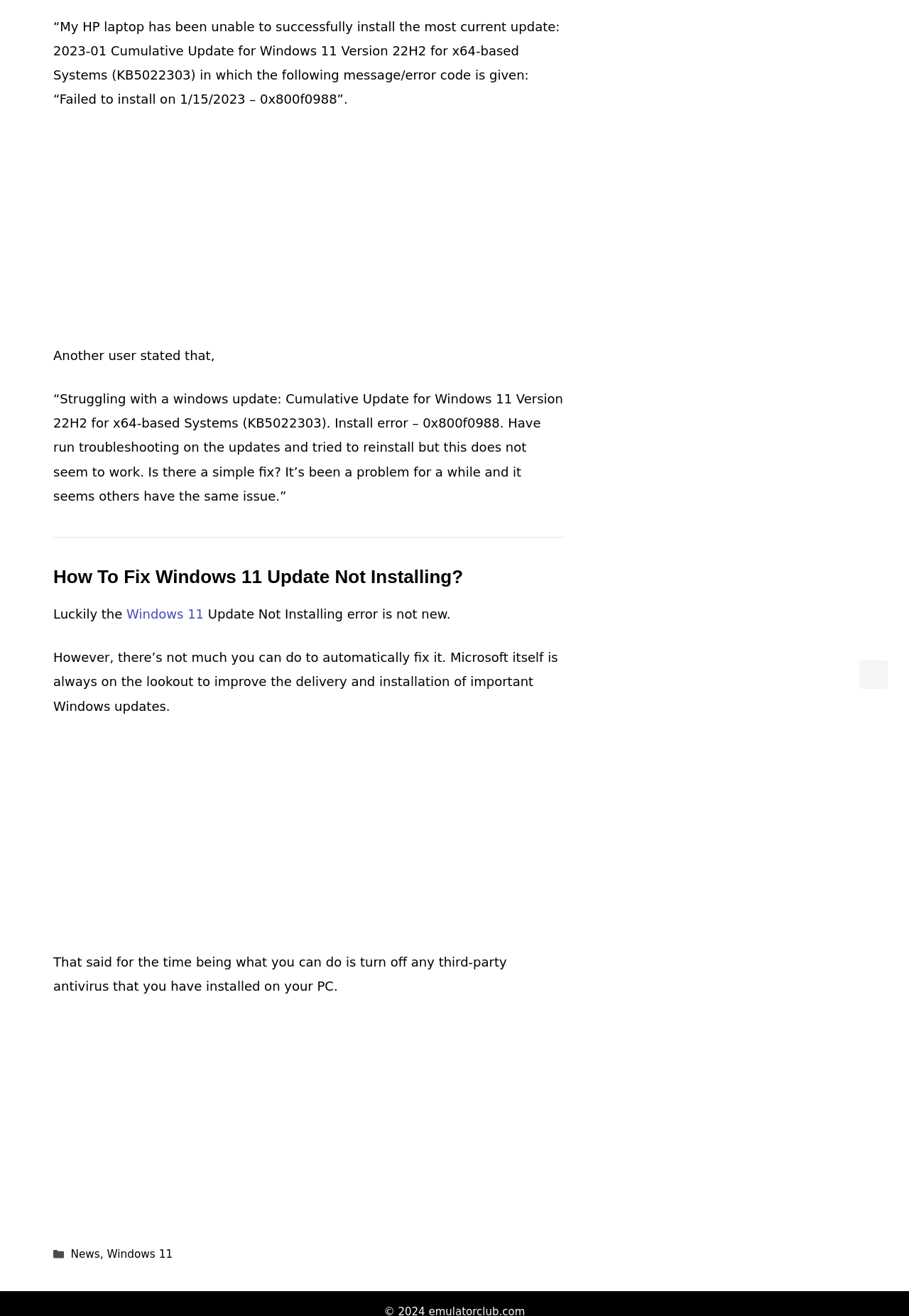Given the description of the UI element: "Windows 11", predict the bounding box coordinates in the form of [left, top, right, bottom], with each value being a float between 0 and 1.

[0.118, 0.948, 0.19, 0.958]